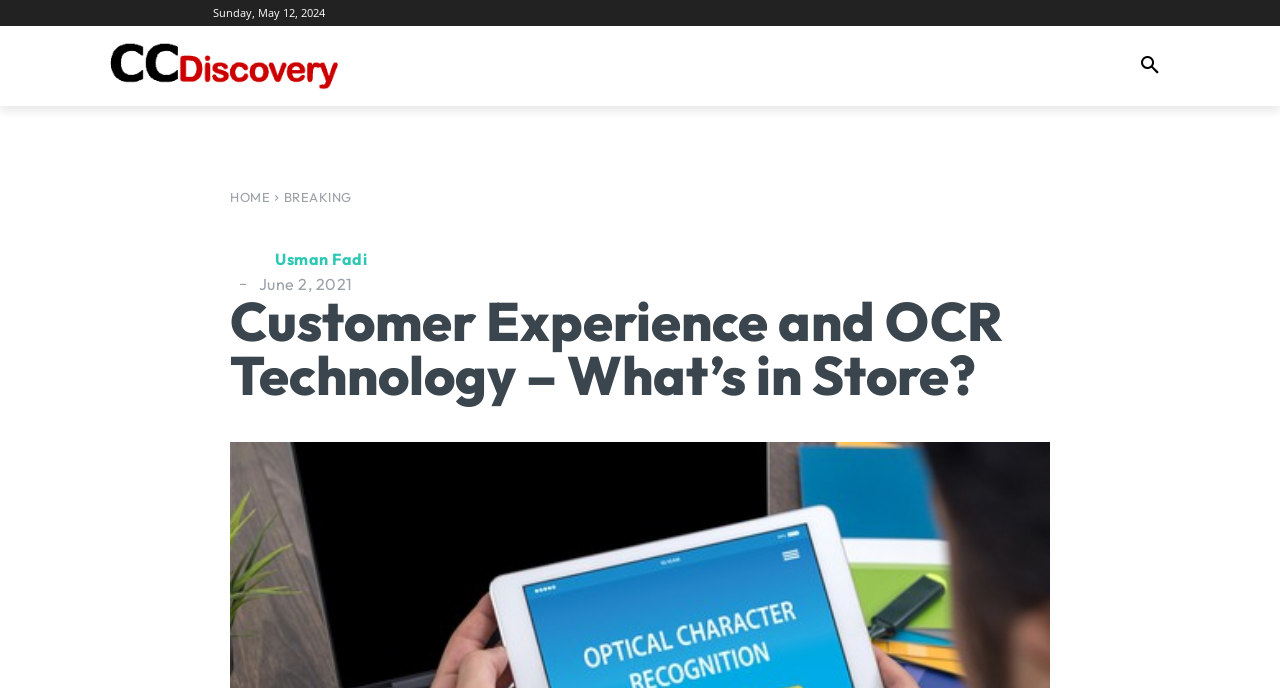Please identify the bounding box coordinates of where to click in order to follow the instruction: "search something".

[0.88, 0.061, 0.917, 0.131]